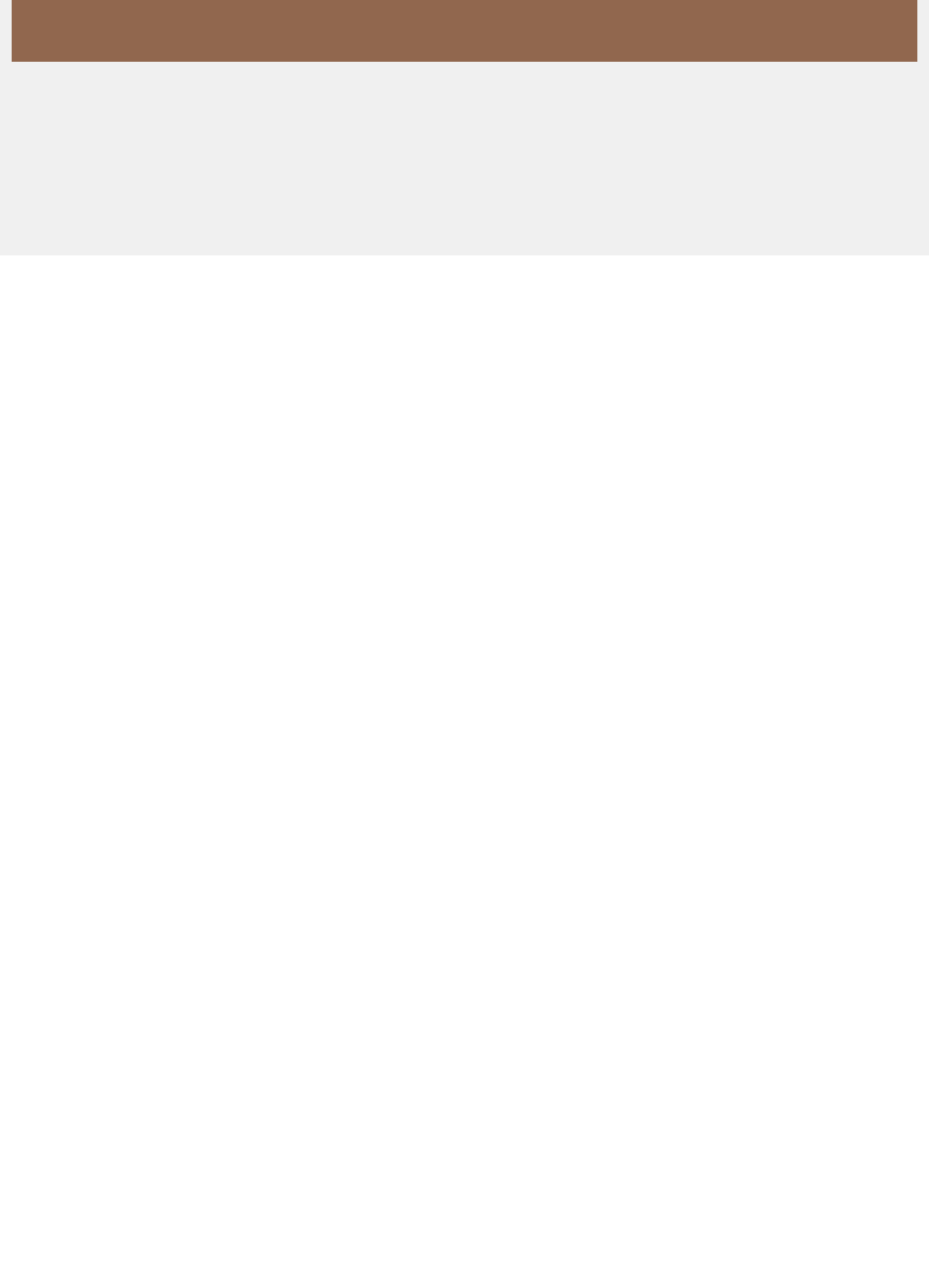Please provide a one-word or phrase answer to the question: 
What is the topic of the 'Web Accessibility Statement' section?

Accessibility